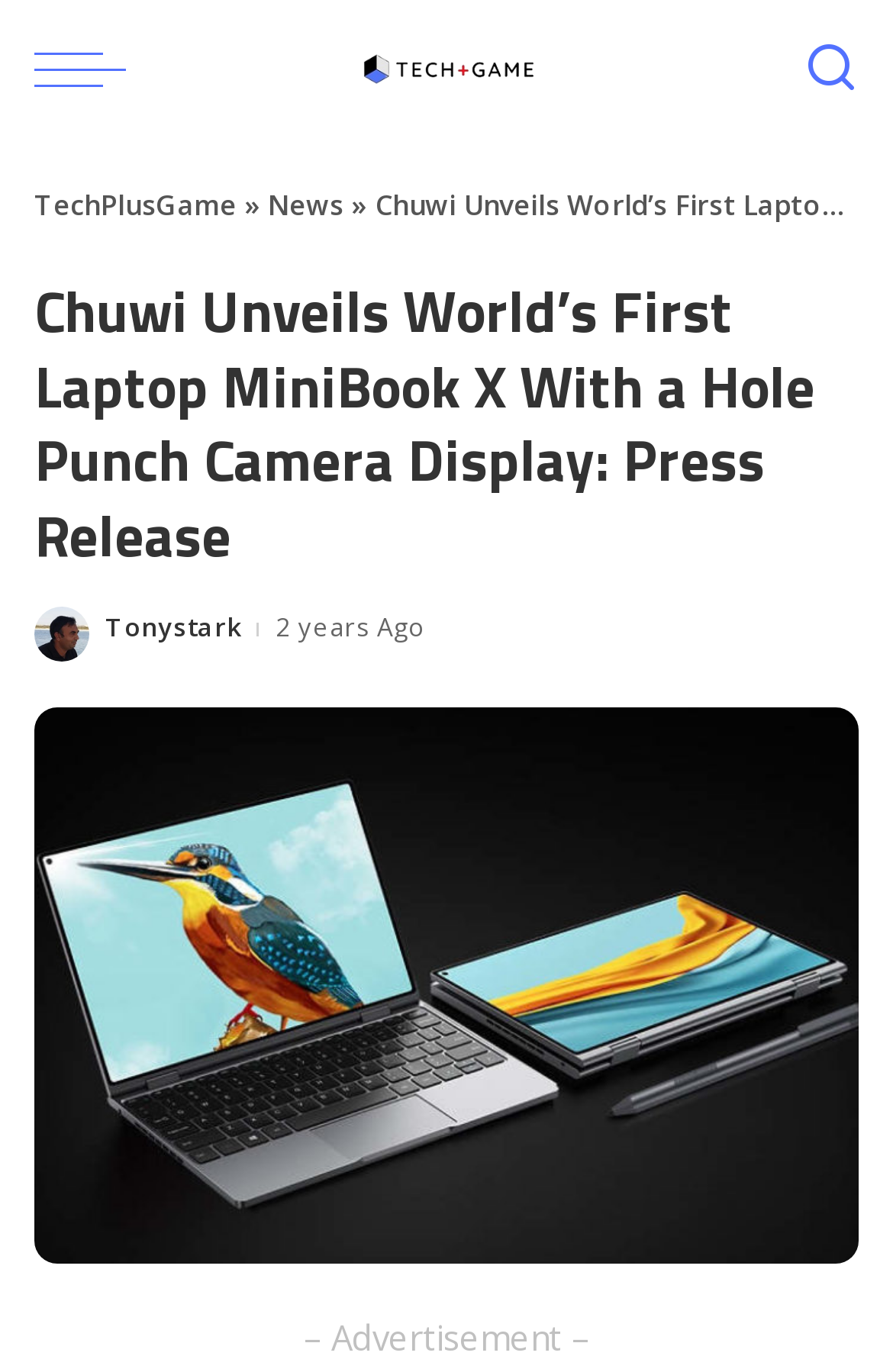Who posted the press release?
Respond to the question with a well-detailed and thorough answer.

I found the answer by looking at the text 'Posted by' which is followed by the link 'Tonystark'.